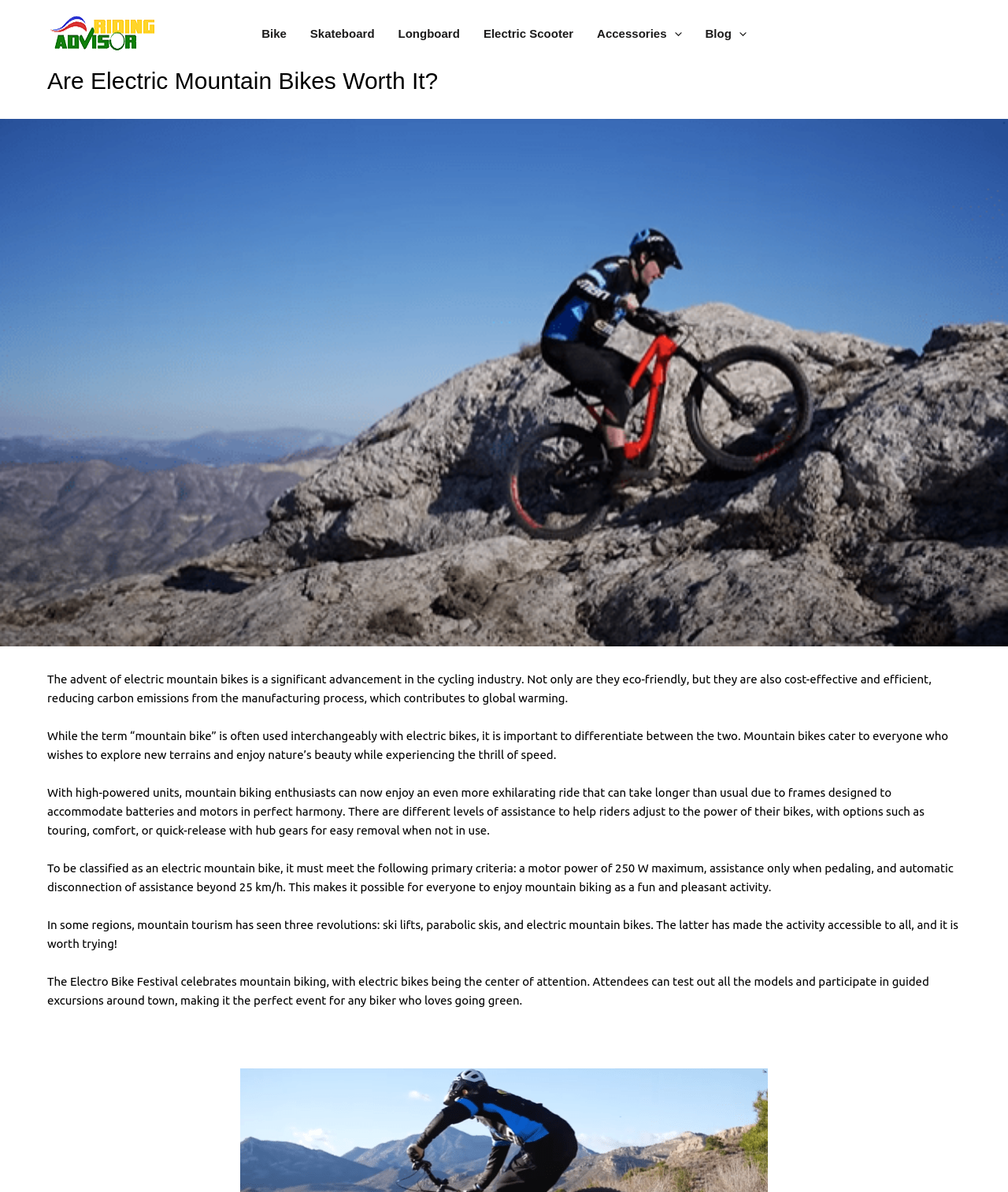For the following element description, predict the bounding box coordinates in the format (top-left x, top-left y, bottom-right x, bottom-right y). All values should be floating point numbers between 0 and 1. Description: Bike

[0.248, 0.012, 0.296, 0.045]